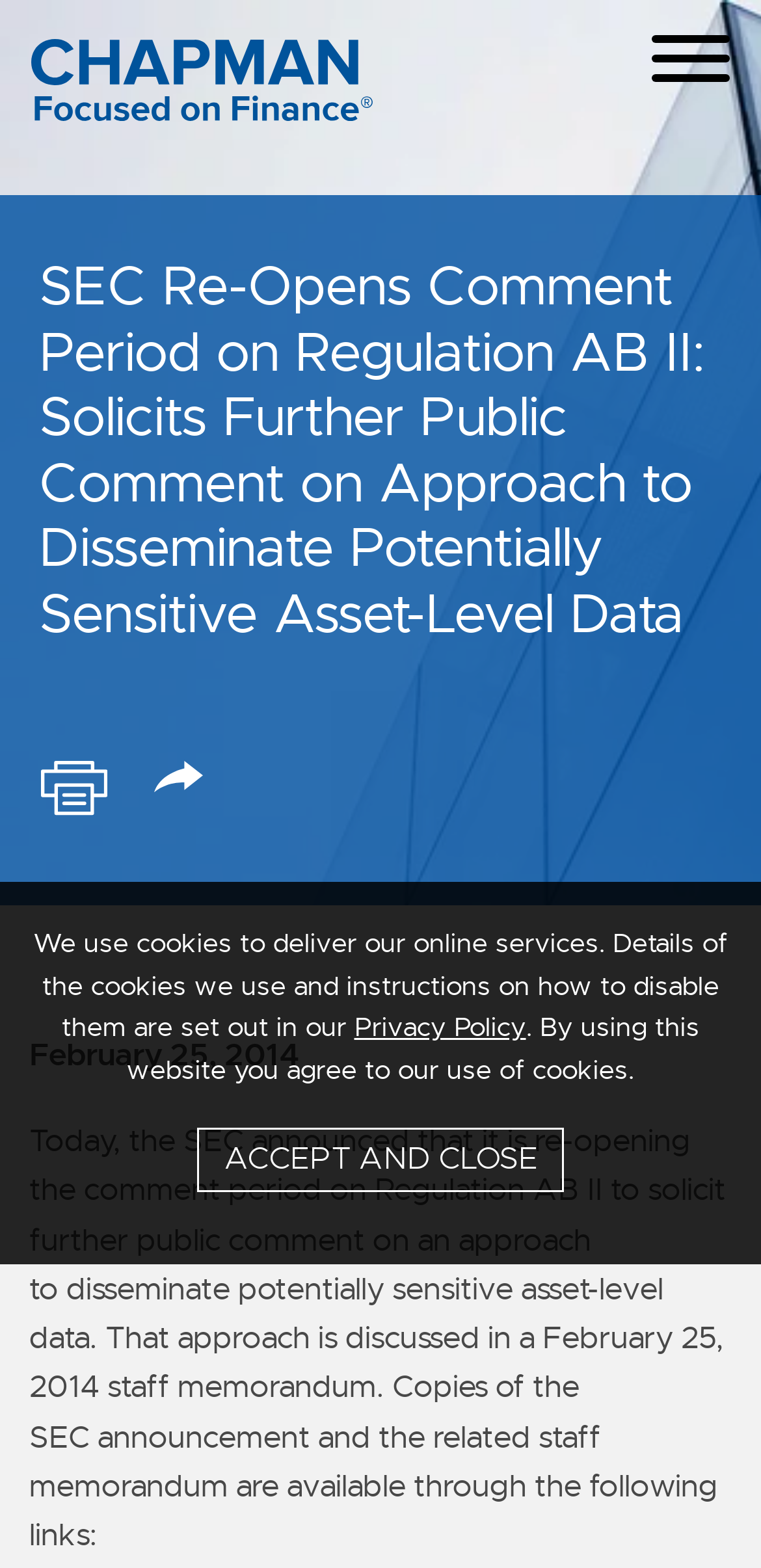Can you show the bounding box coordinates of the region to click on to complete the task described in the instruction: "Open the menu"?

[0.846, 0.025, 0.969, 0.05]